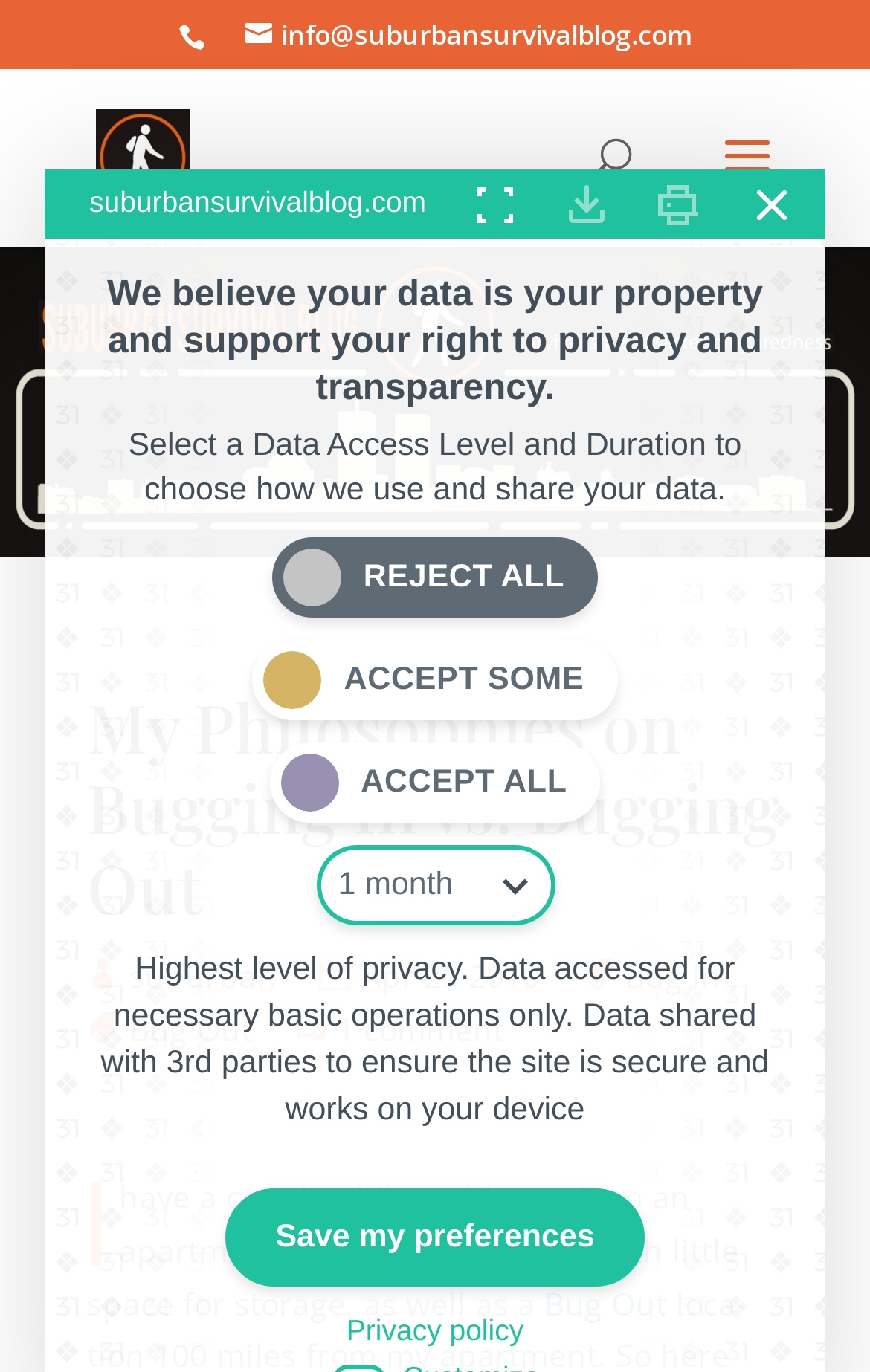Identify the bounding box coordinates of the element that should be clicked to fulfill this task: "Read the blog post". The coordinates should be provided as four float numbers between 0 and 1, i.e., [left, top, right, bottom].

[0.1, 0.501, 0.9, 0.693]